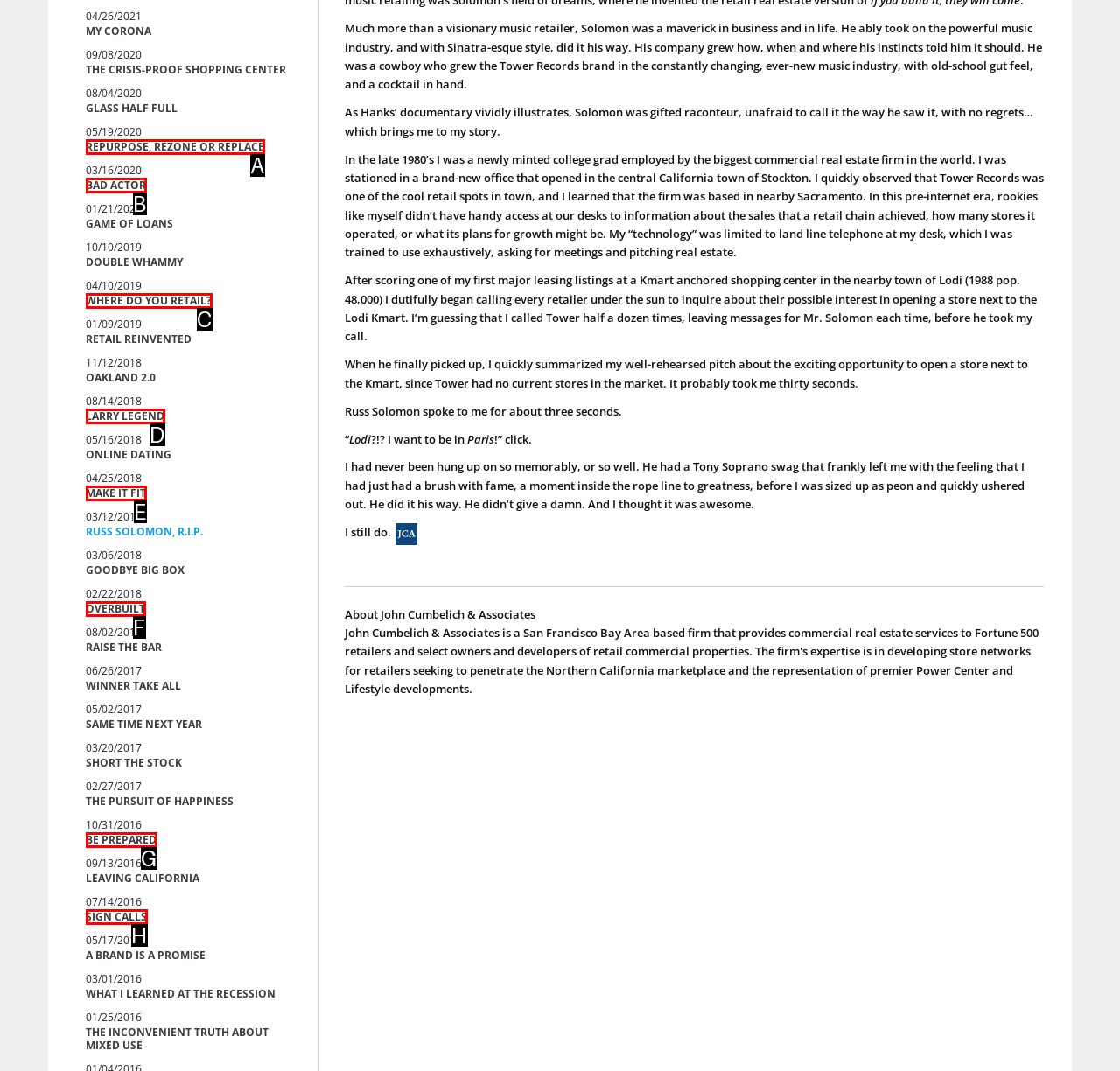Point out the option that aligns with the description: Where Do You Retail?
Provide the letter of the corresponding choice directly.

C